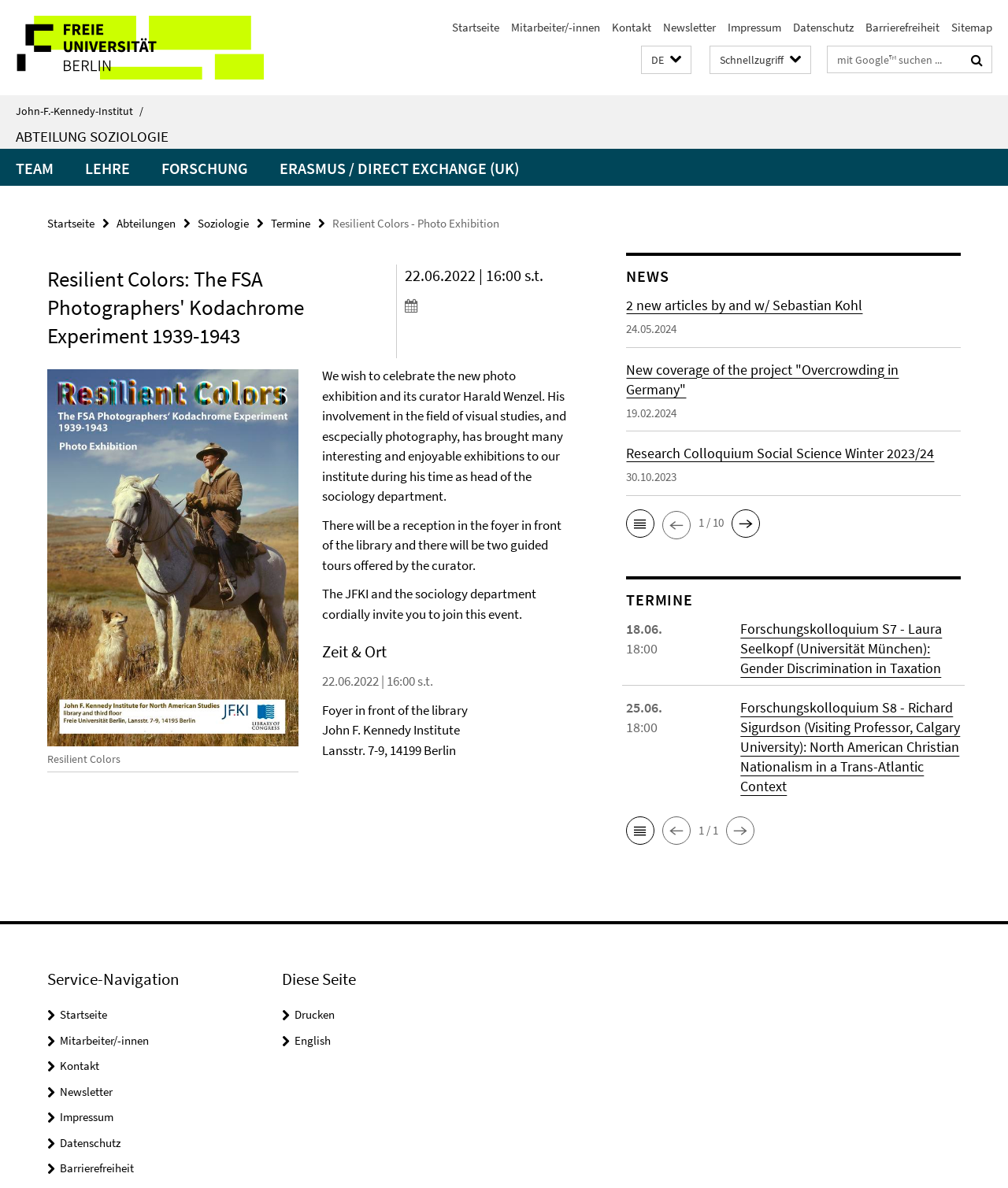Find the bounding box coordinates of the clickable region needed to perform the following instruction: "select language". The coordinates should be provided as four float numbers between 0 and 1, i.e., [left, top, right, bottom].

[0.636, 0.038, 0.686, 0.062]